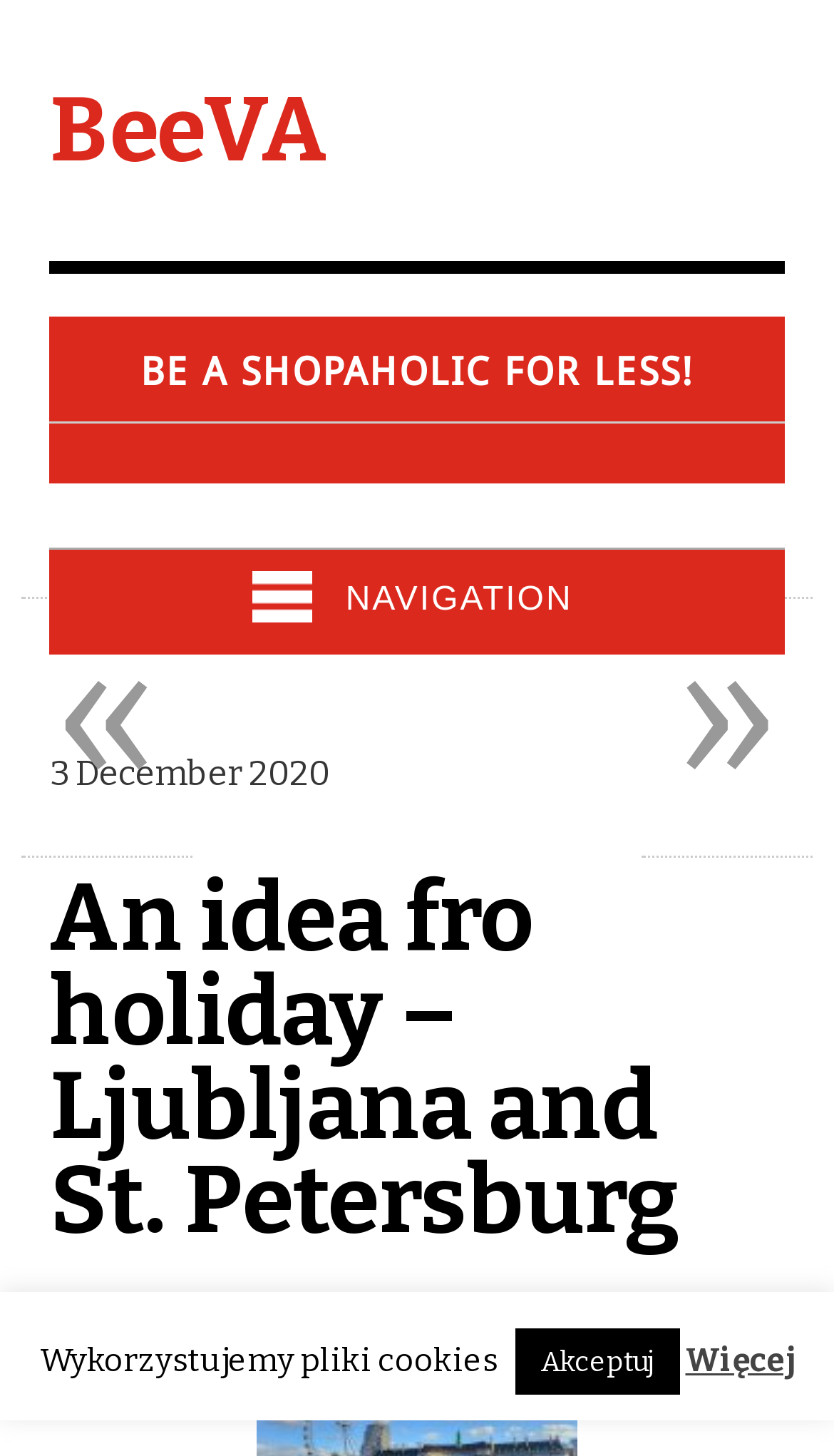Can you extract the primary headline text from the webpage?

An idea fro holiday – Ljubljana and St. Petersburg